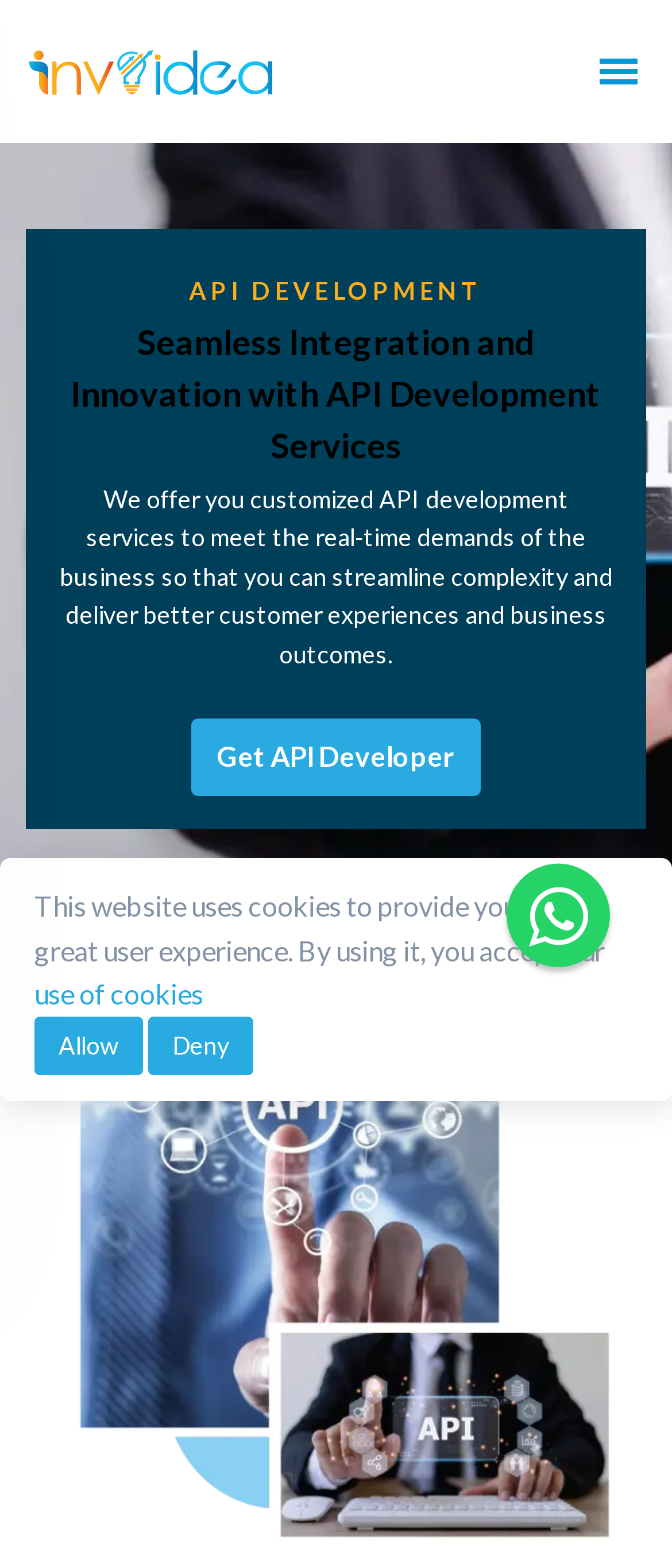Respond to the question below with a single word or phrase: What is the function of the 'Back to top' link?

To go back to the top of the page